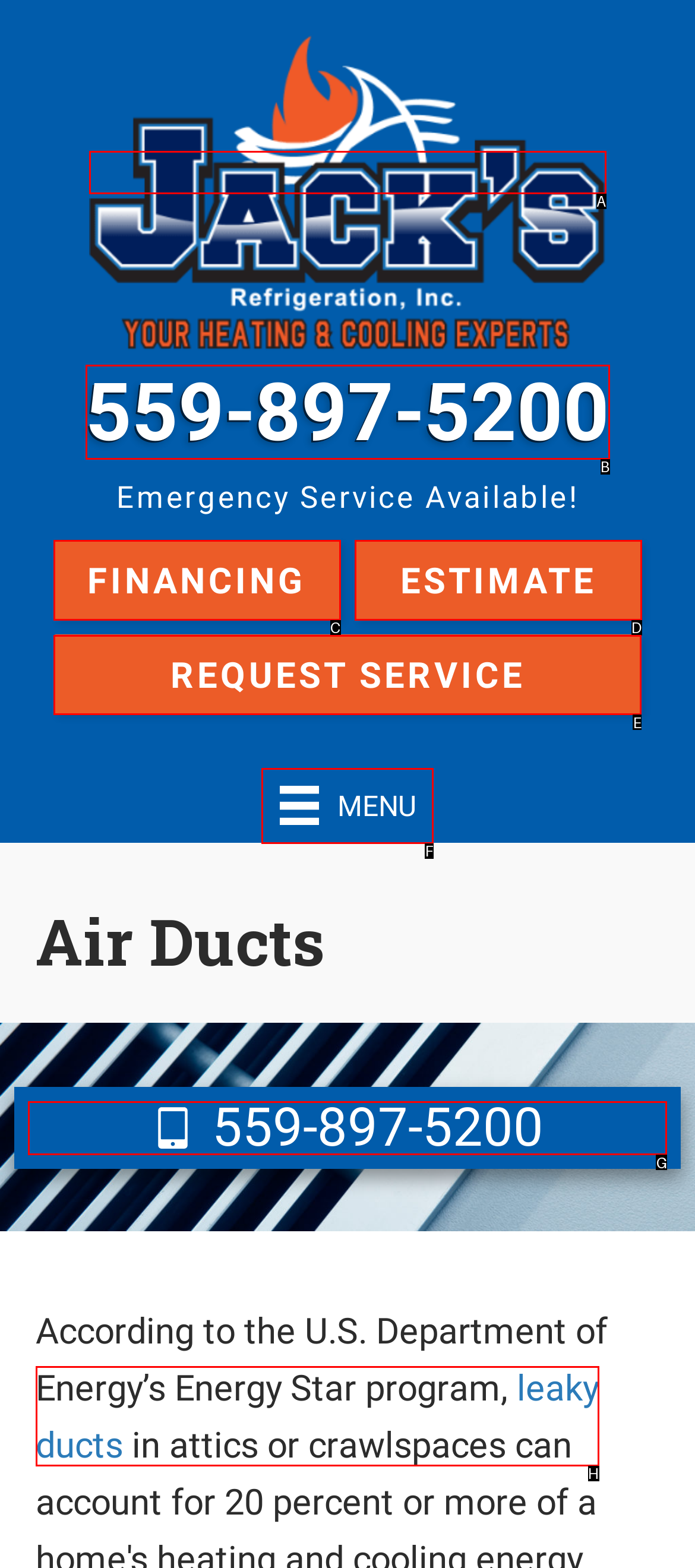Determine which HTML element to click for this task: Request a service Provide the letter of the selected choice.

E